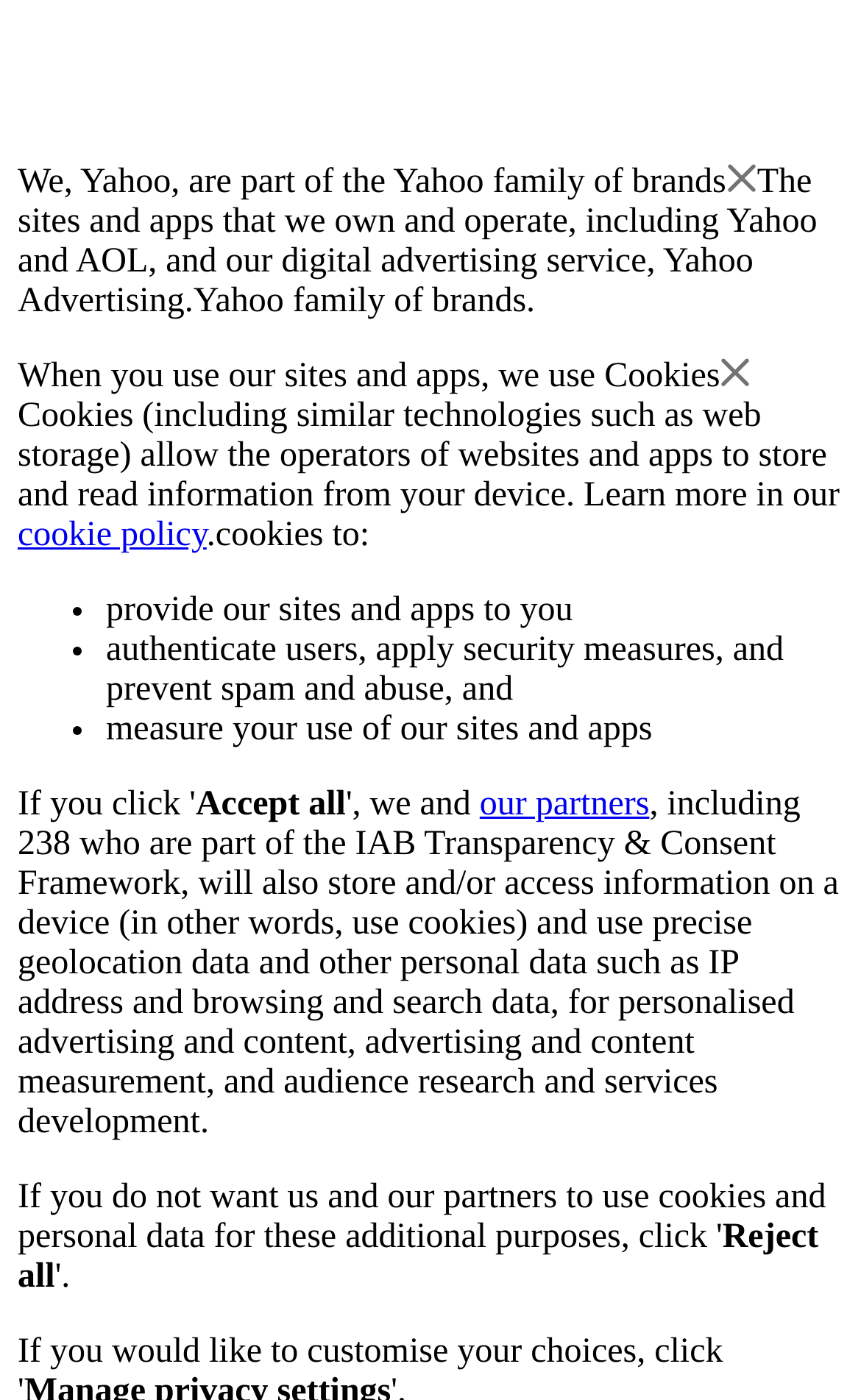Based on the element description "our partners", predict the bounding box coordinates of the UI element.

[0.557, 0.561, 0.754, 0.588]